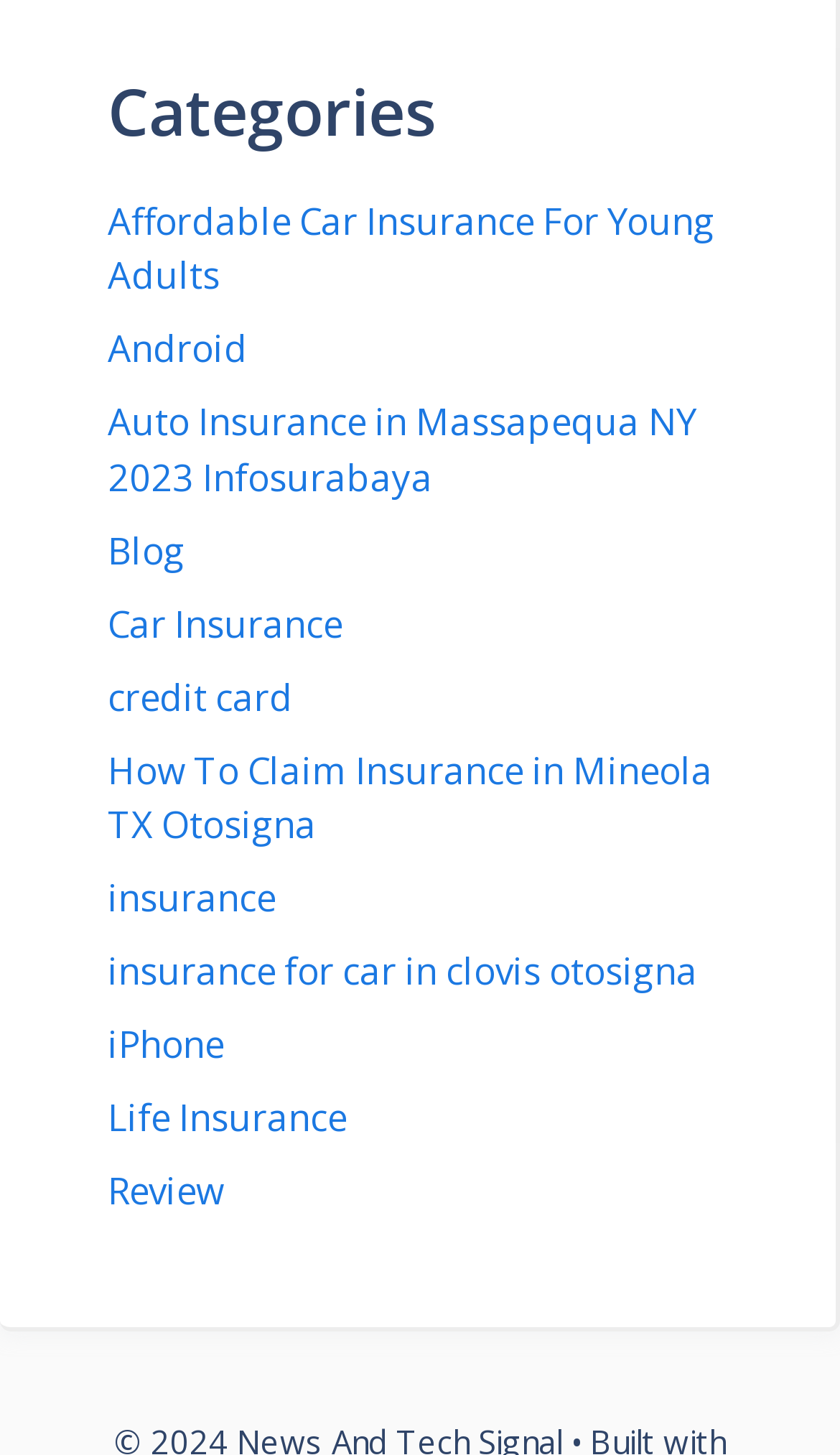Find the bounding box coordinates of the element's region that should be clicked in order to follow the given instruction: "Visit the 'Blog' page". The coordinates should consist of four float numbers between 0 and 1, i.e., [left, top, right, bottom].

[0.128, 0.361, 0.221, 0.395]